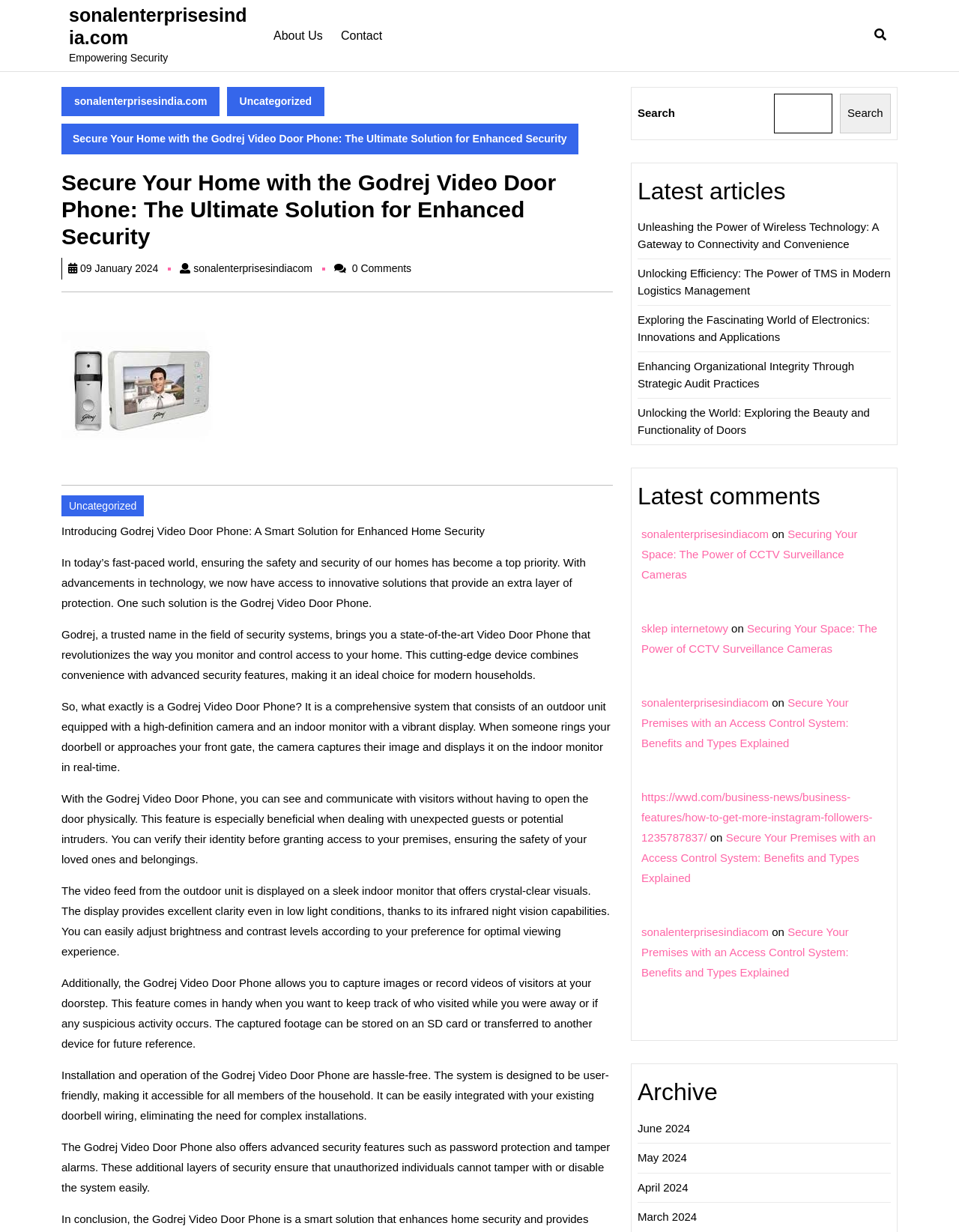Utilize the information from the image to answer the question in detail:
What is the purpose of the Godrej Video Door Phone?

The webpage explains that the Godrej Video Door Phone is a smart solution for enhanced home security, allowing users to see and communicate with visitors without opening the door physically.